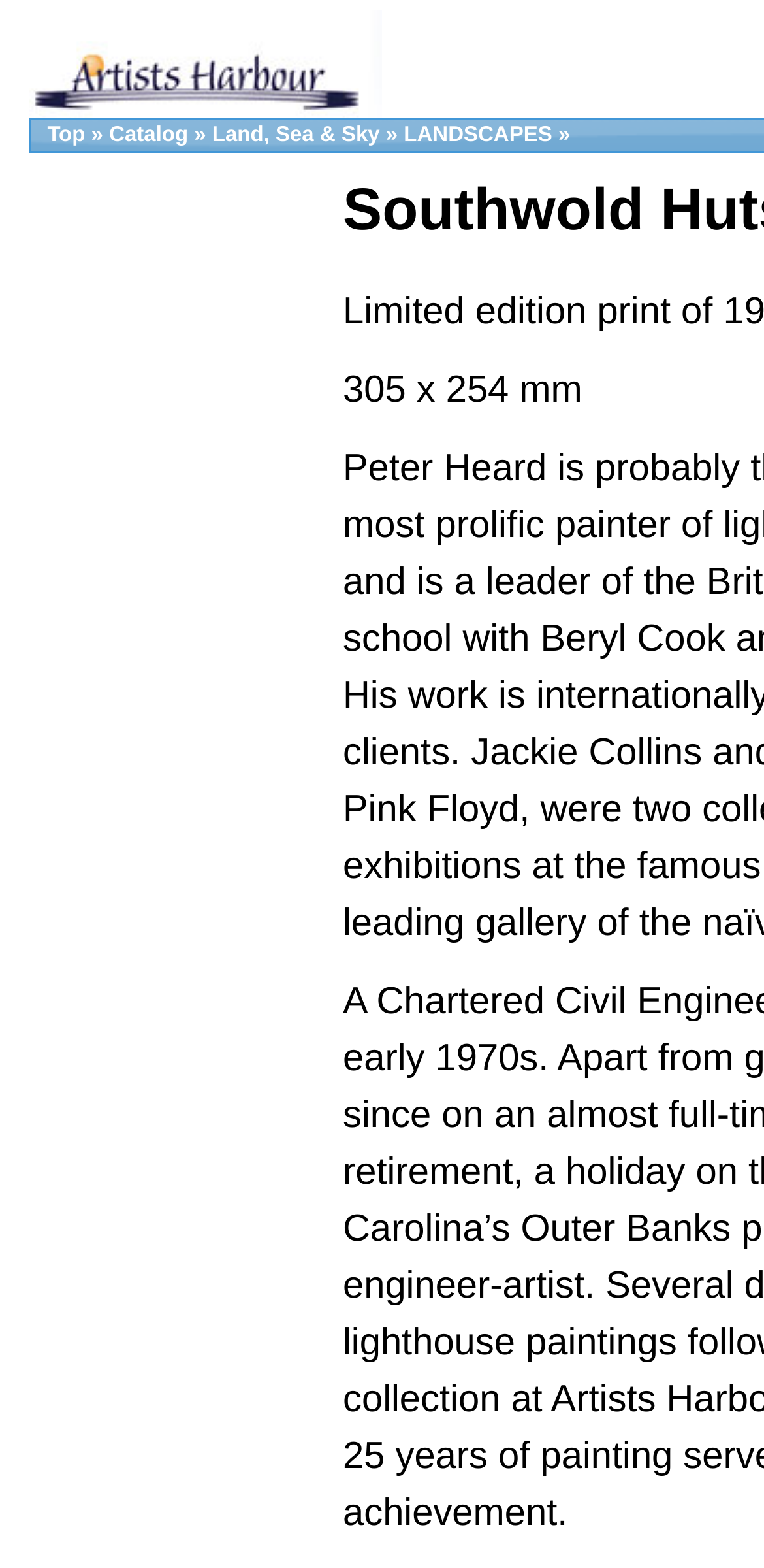What is the name of the art gallery?
Using the image, elaborate on the answer with as much detail as possible.

The name of the art gallery is mentioned in the link element with the bounding box coordinates [0.038, 0.095, 0.5, 0.11], which is also the title of the webpage.